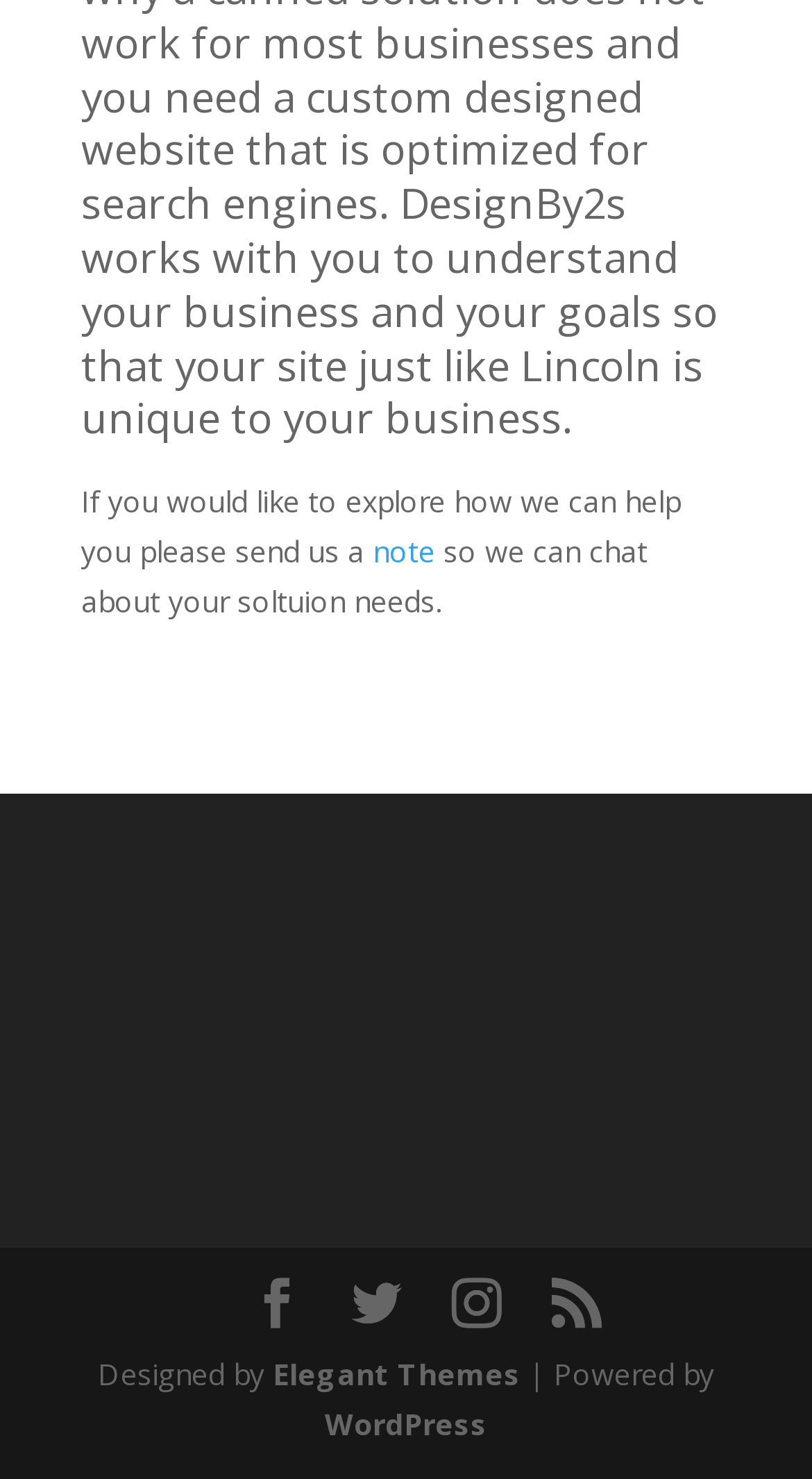Locate the bounding box of the UI element described by: "Elegant Themes" in the given webpage screenshot.

[0.336, 0.915, 0.641, 0.942]